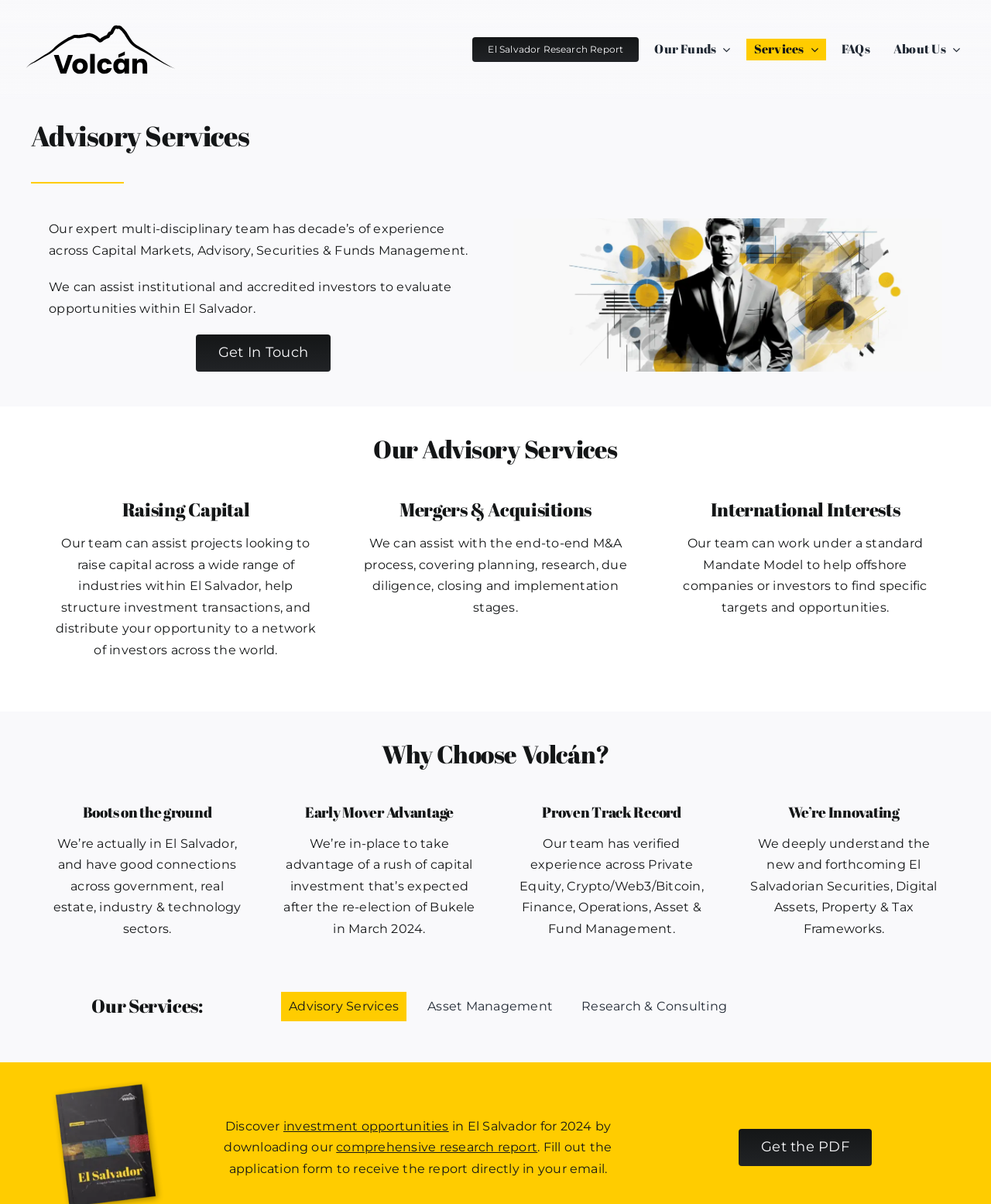Find the bounding box coordinates for the area that should be clicked to accomplish the instruction: "View Advisory Services".

[0.284, 0.824, 0.41, 0.848]